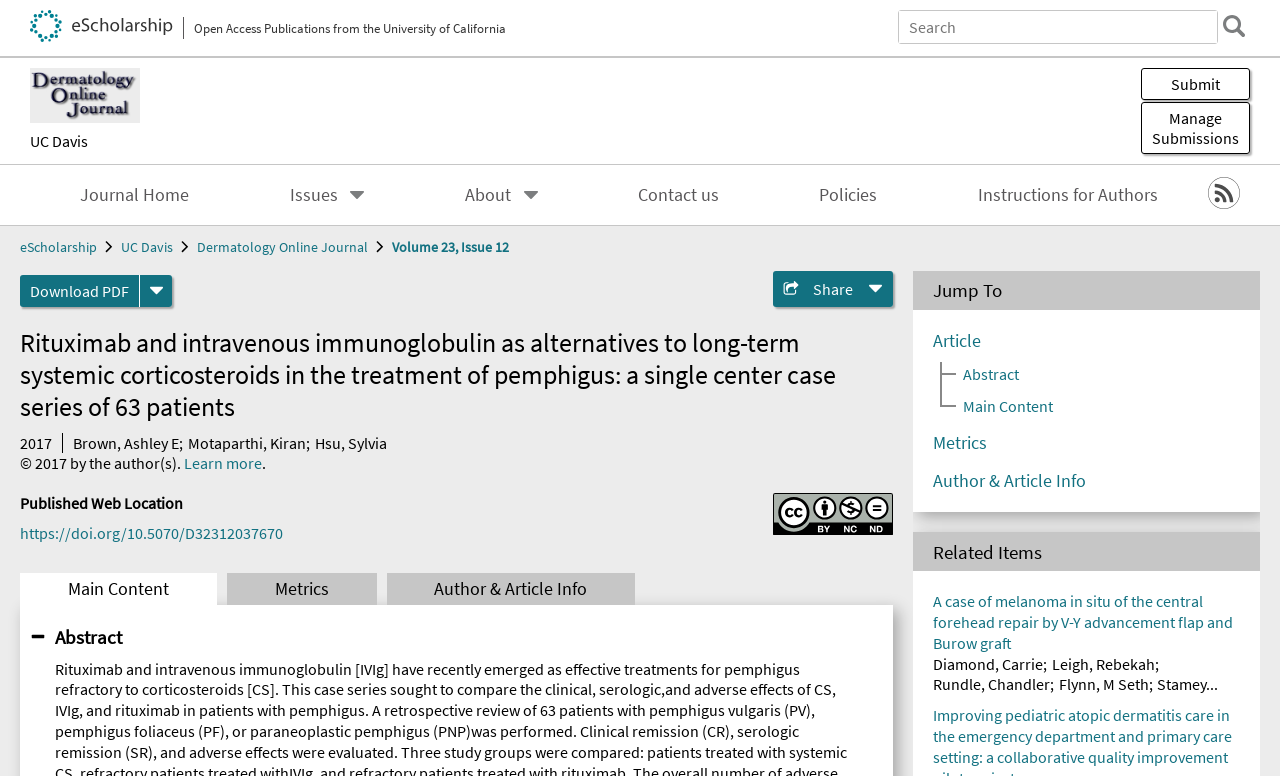Please locate the clickable area by providing the bounding box coordinates to follow this instruction: "Download PDF".

[0.016, 0.354, 0.109, 0.395]